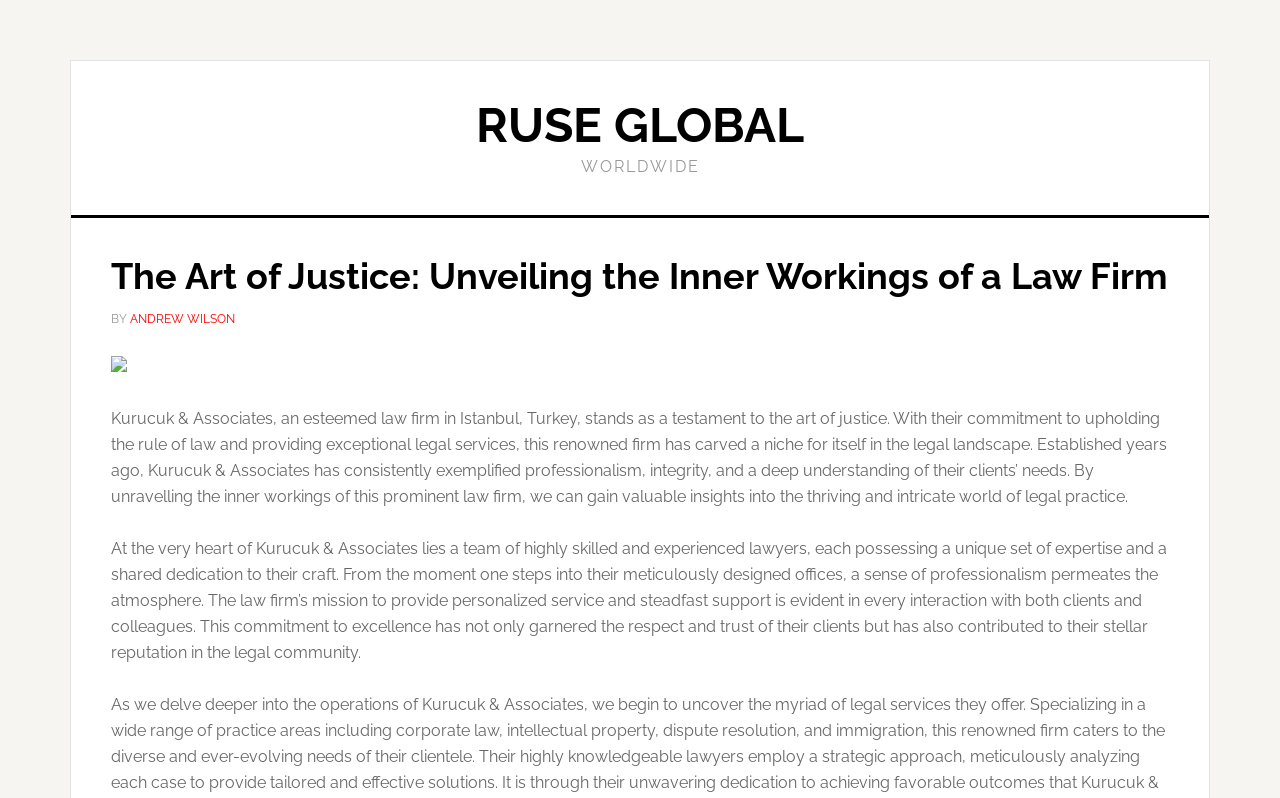Detail the various sections and features of the webpage.

The webpage is about Kurucuk & Associates, a law firm in Istanbul, Turkey. At the top-left corner, there is a "Skip to content" link. On the top-center, the logo "RUSE GLOBAL" is displayed, accompanied by the text "WORLDWIDE" to its right. 

Below the logo, a large header section spans the width of the page, containing the title "The Art of Justice: Unveiling the Inner Workings of a Law Firm" and a byline "BY ANDREW WILSON". An image is placed to the right of the byline. 

The main content of the webpage is divided into two paragraphs. The first paragraph describes Kurucuk & Associates, highlighting their commitment to upholding the rule of law and providing exceptional legal services. It also mentions the firm's establishment and its values of professionalism, integrity, and understanding of clients' needs. 

The second paragraph focuses on the team of lawyers at Kurucuk & Associates, describing their expertise, dedication, and commitment to providing personalized service and support. The text also mentions the law firm's mission and its reputation in the legal community.